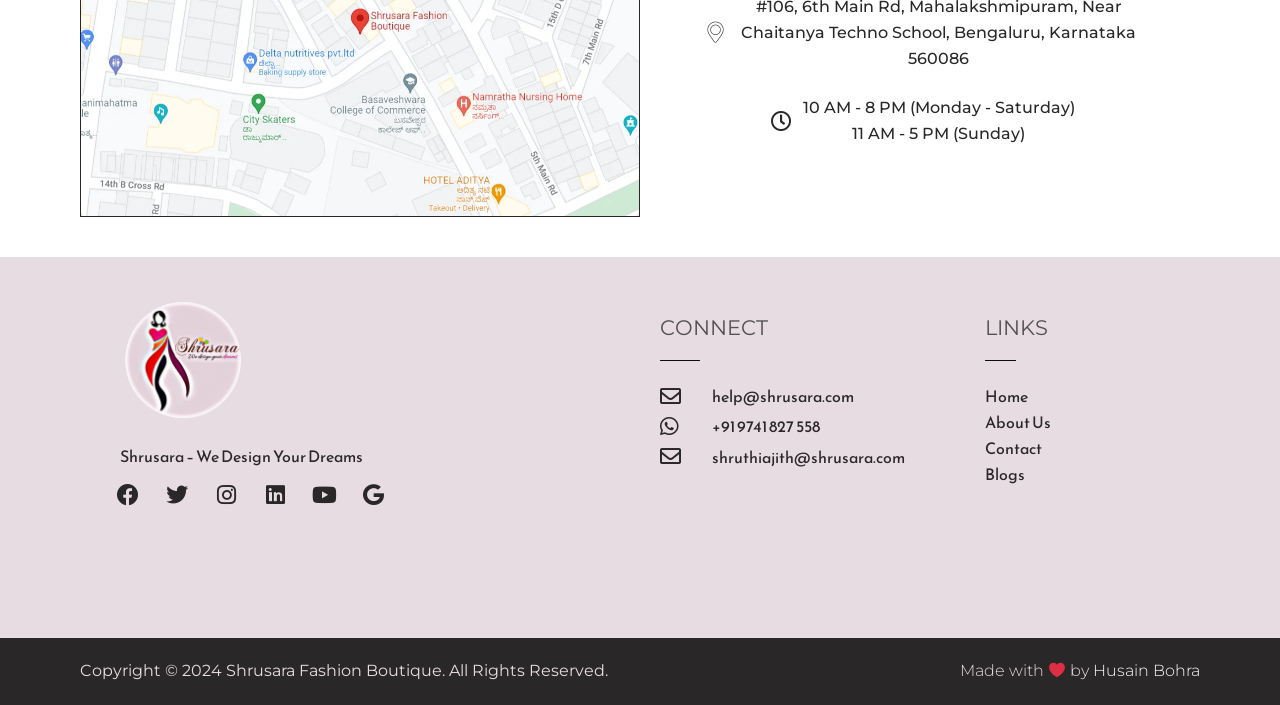Please find the bounding box coordinates of the section that needs to be clicked to achieve this instruction: "Visit Facebook page".

[0.083, 0.671, 0.117, 0.734]